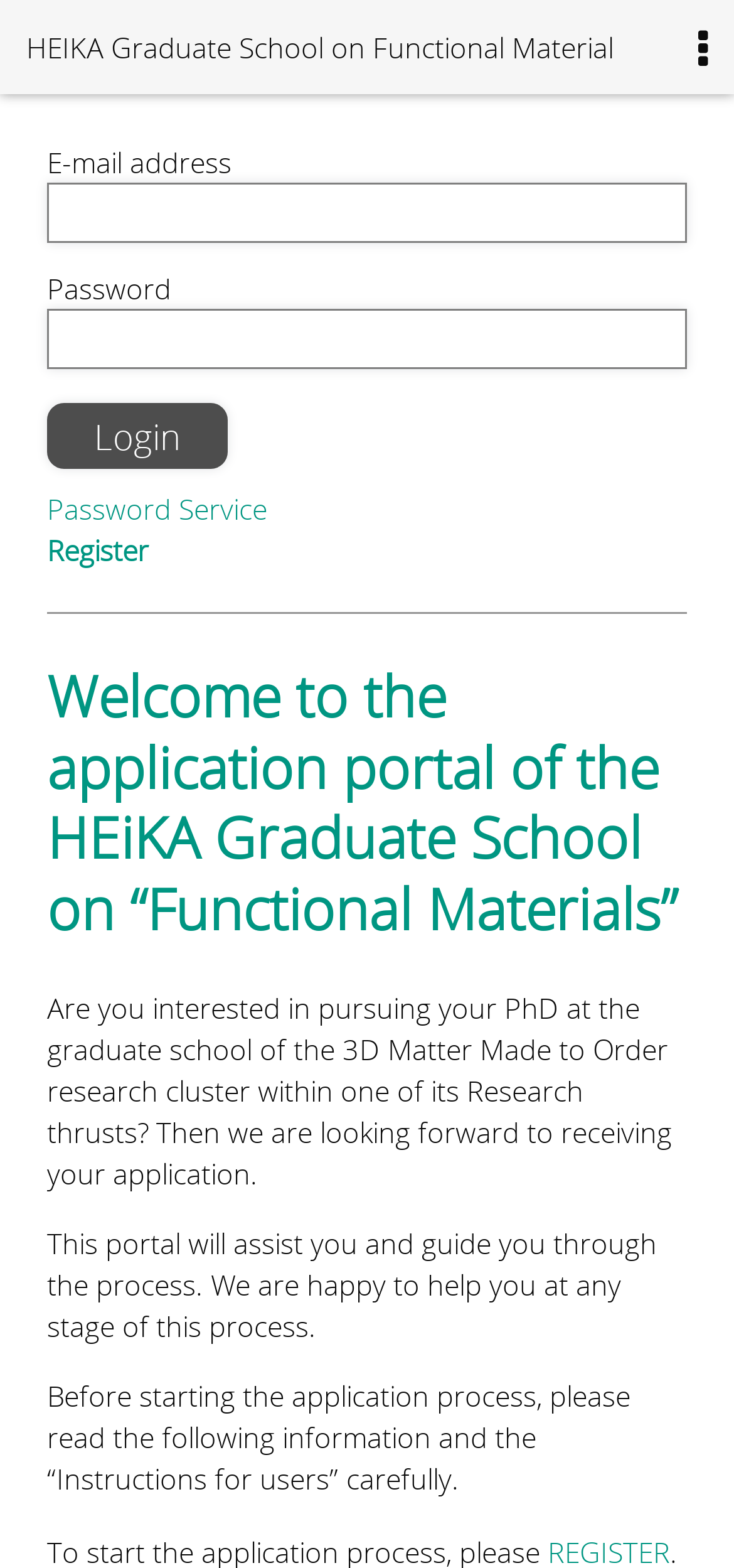Using the webpage screenshot and the element description value="Login", determine the bounding box coordinates. Specify the coordinates in the format (top-left x, top-left y, bottom-right x, bottom-right y) with values ranging from 0 to 1.

[0.064, 0.257, 0.31, 0.299]